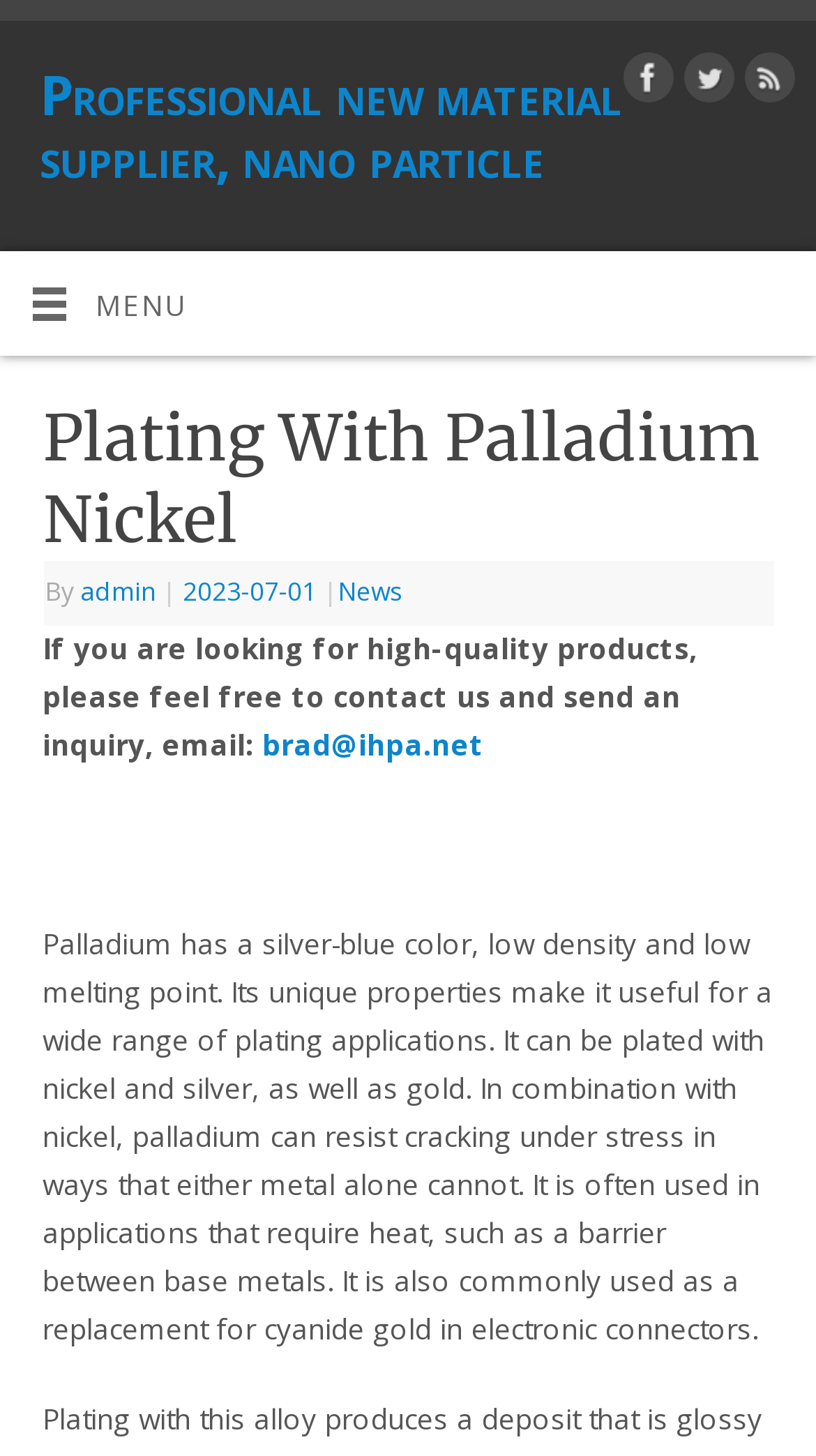Refer to the screenshot and give an in-depth answer to this question: What is palladium often used as a replacement for?

According to the webpage, palladium is often used as a replacement for cyanide gold in electronic connectors, which is one of its common applications.